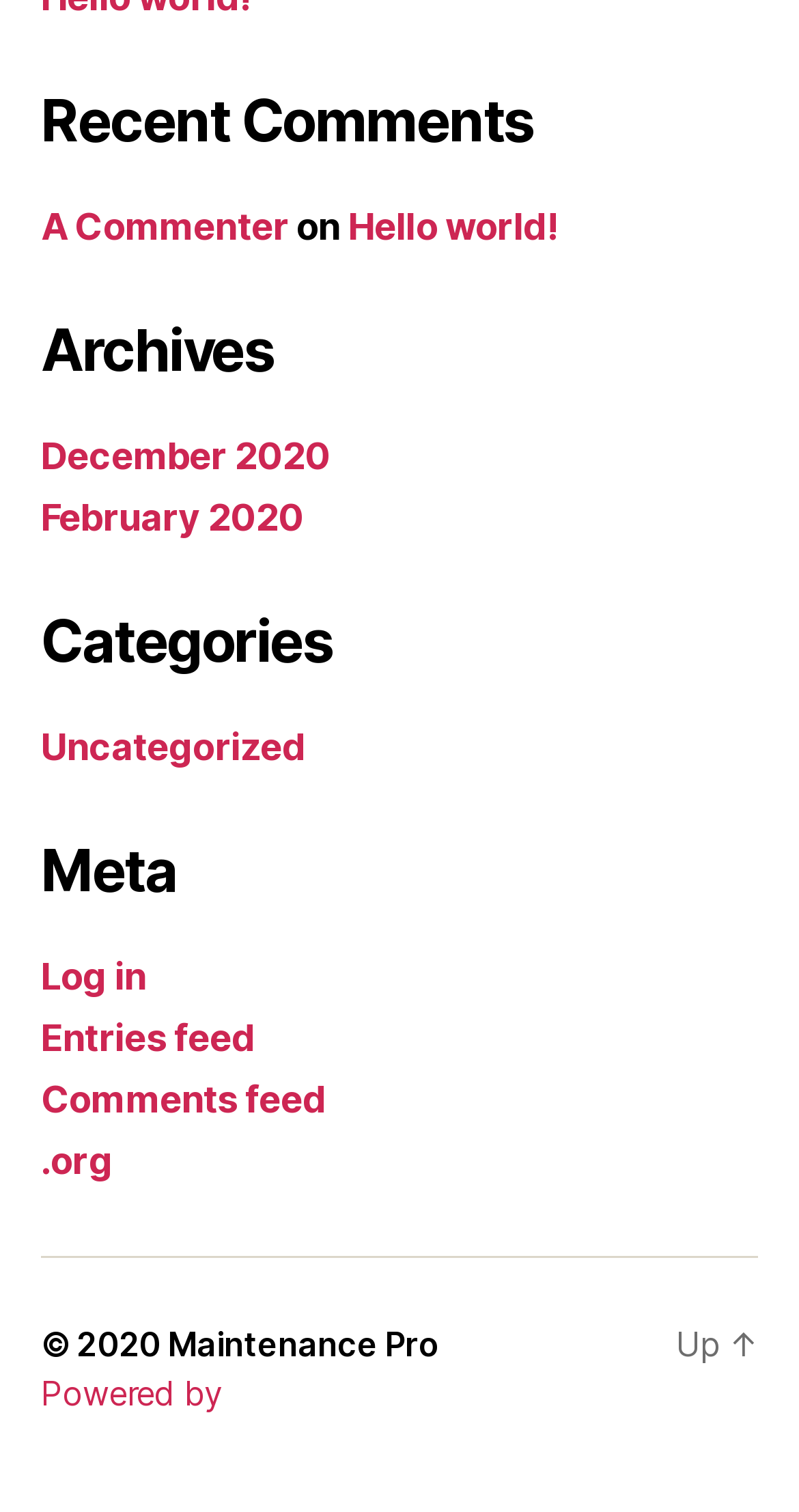Given the description of a UI element: "Hello world!", identify the bounding box coordinates of the matching element in the webpage screenshot.

[0.436, 0.136, 0.699, 0.165]